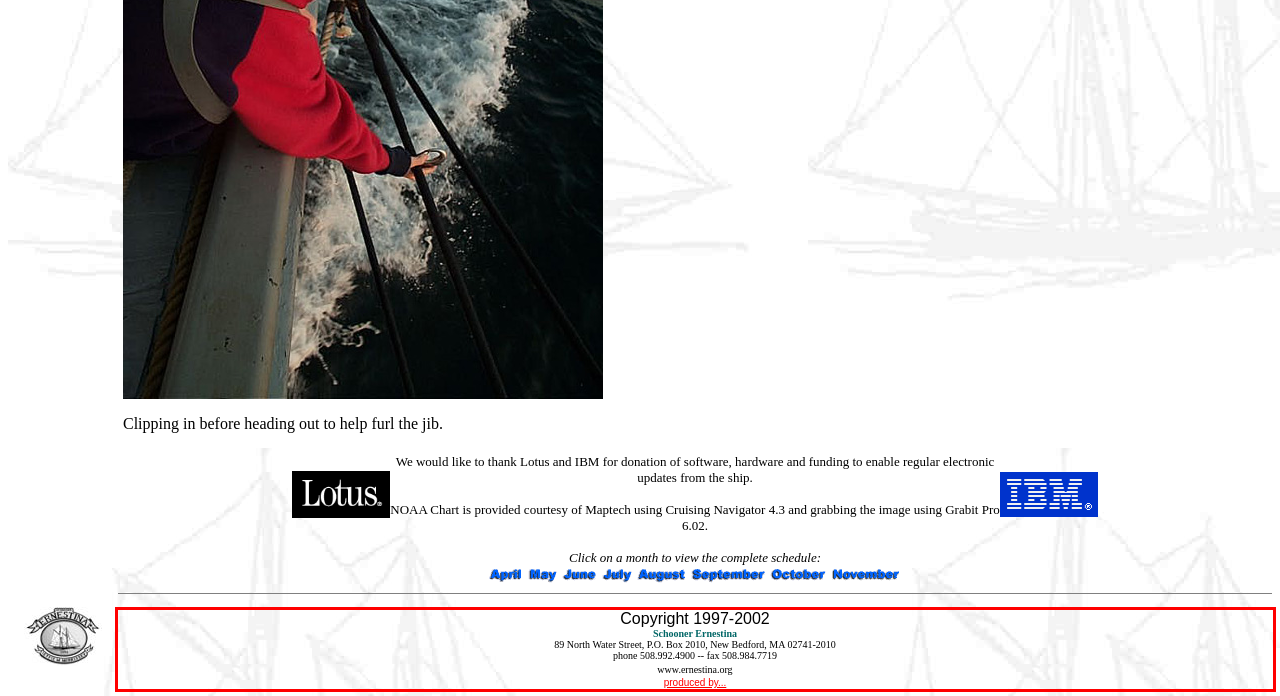You are given a screenshot of a webpage with a UI element highlighted by a red bounding box. Please perform OCR on the text content within this red bounding box.

Copyright 1997-2002 Schooner Ernestina 89 North Water Street, P.O. Box 2010, New Bedford, MA 02741-2010 phone 508.992.4900 -- fax 508.984.7719 www.ernestina.org produced by...